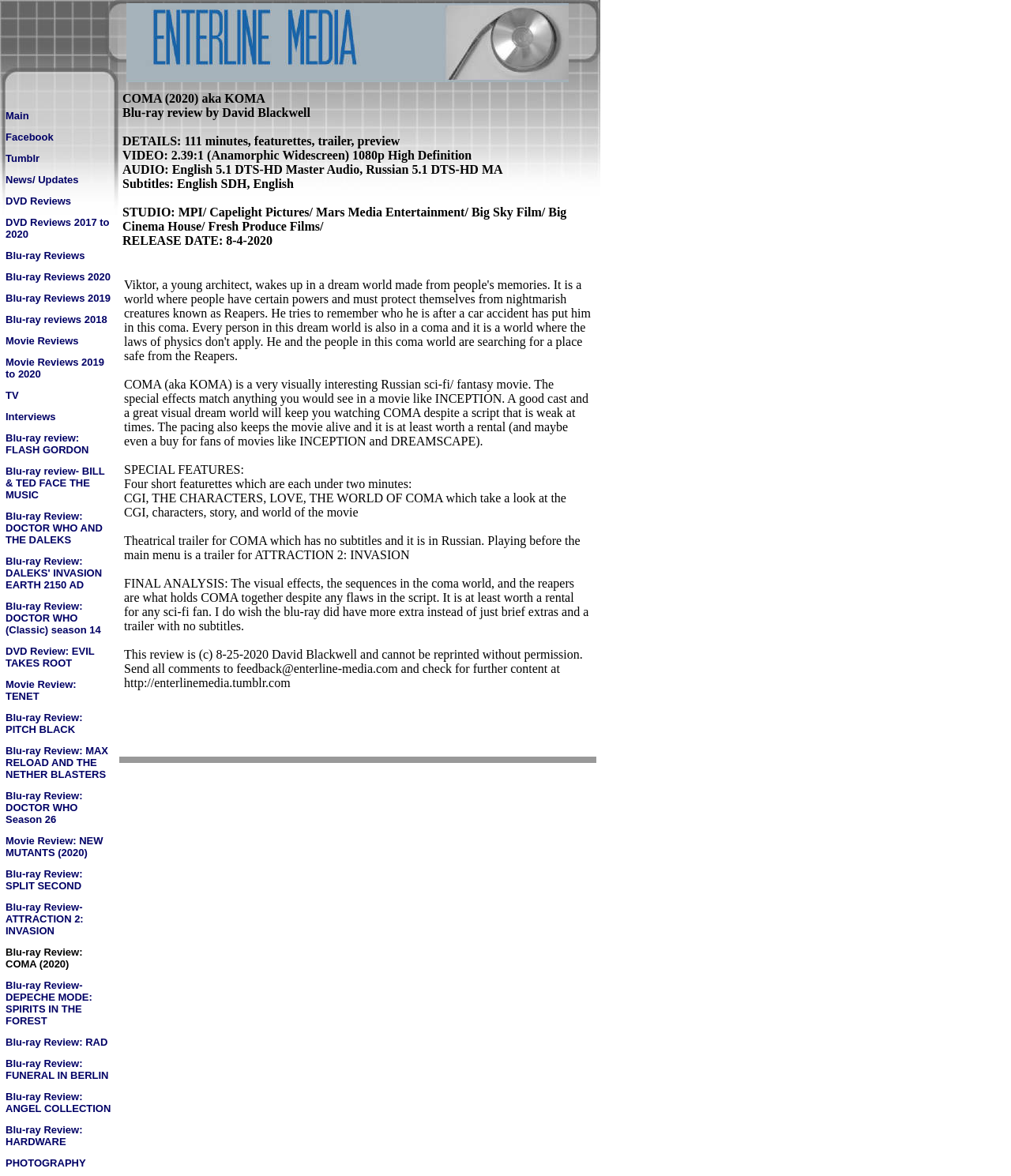Pinpoint the bounding box coordinates of the clickable area necessary to execute the following instruction: "Search the site". The coordinates should be given as four float numbers between 0 and 1, namely [left, top, right, bottom].

None